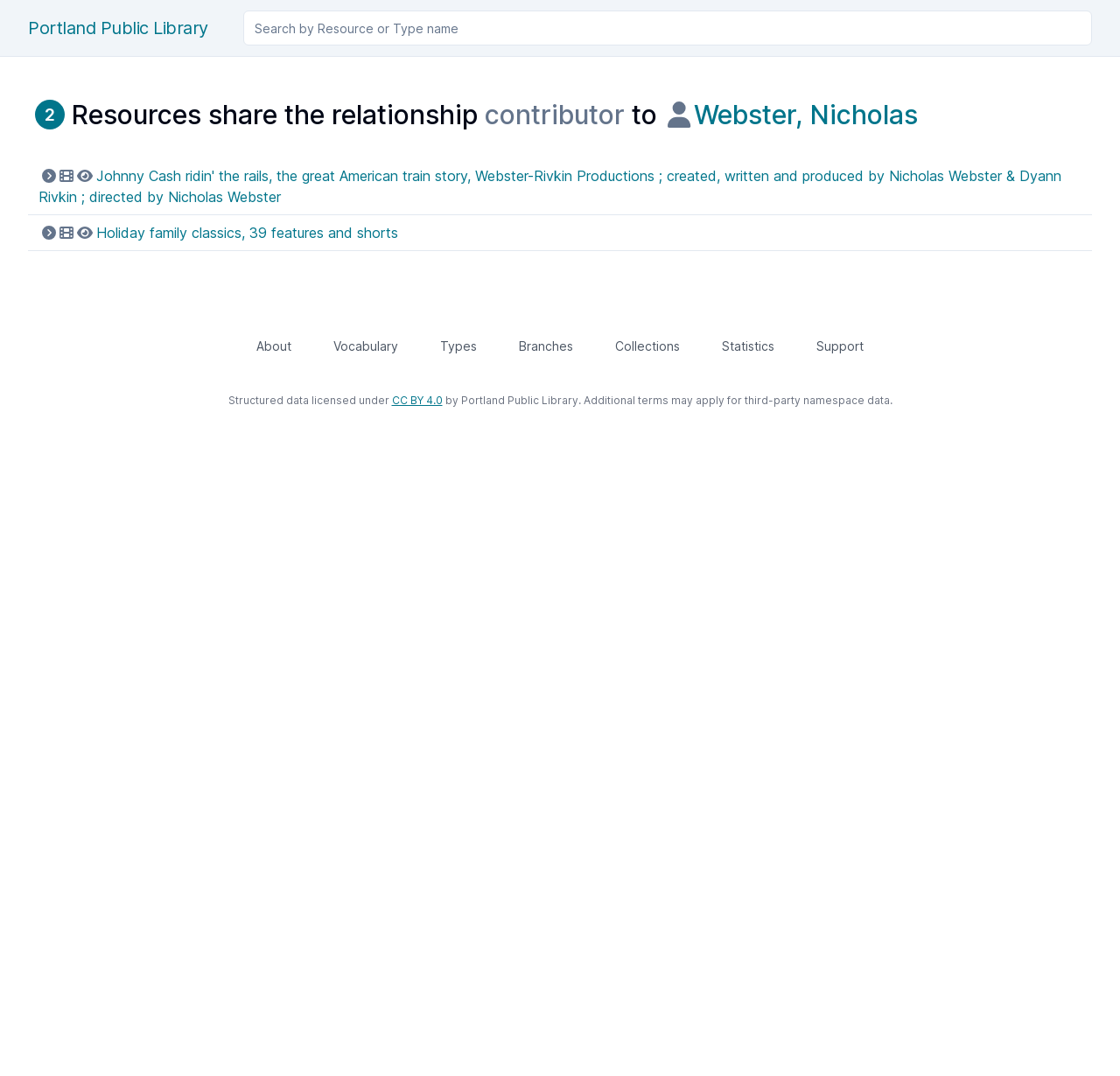Locate the bounding box coordinates of the element that needs to be clicked to carry out the instruction: "Explore resources related to Webster, Nicholas". The coordinates should be given as four float numbers ranging from 0 to 1, i.e., [left, top, right, bottom].

[0.62, 0.092, 0.82, 0.121]